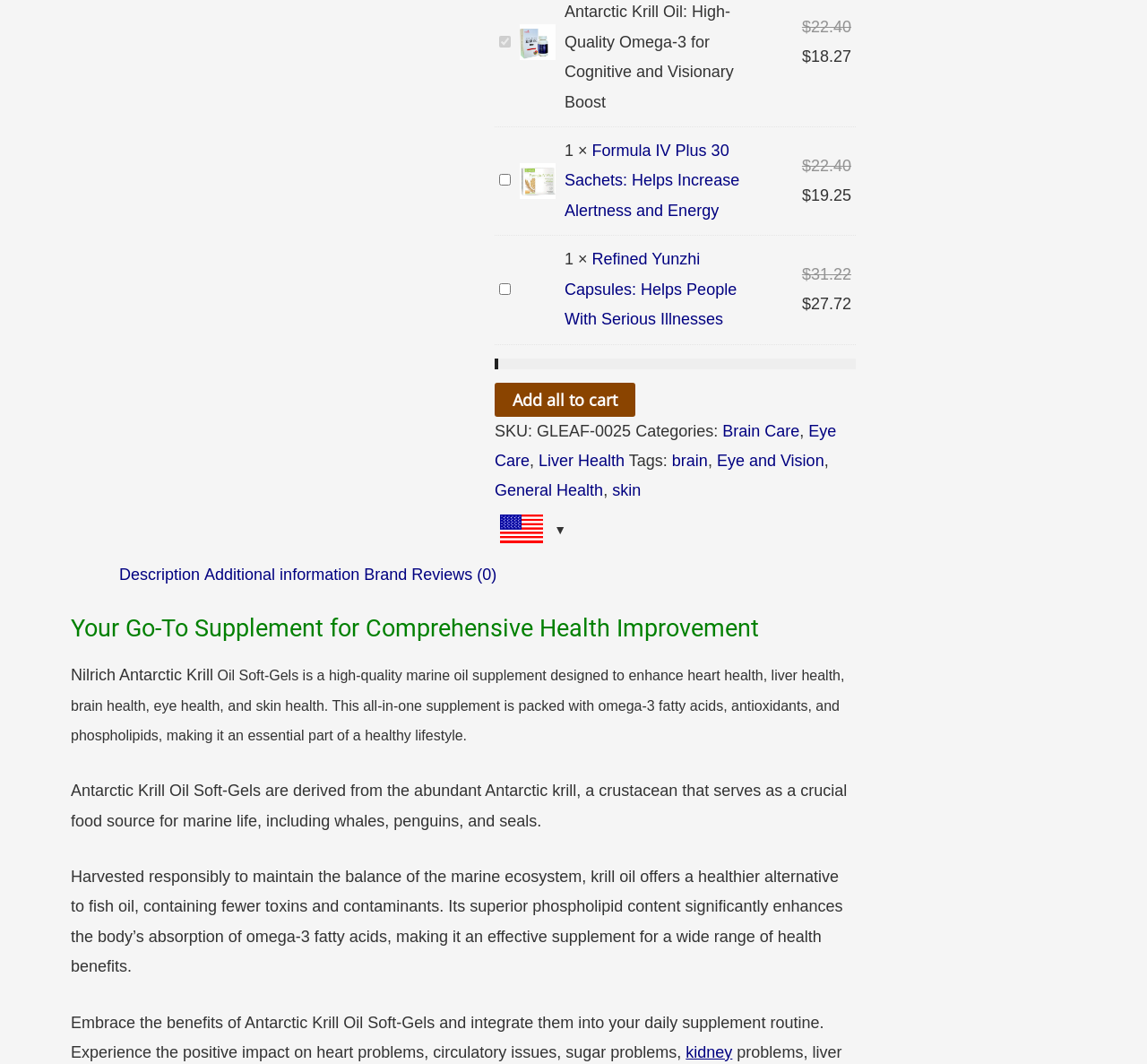Determine the bounding box coordinates for the clickable element required to fulfill the instruction: "Follow the Brain Care link". Provide the coordinates as four float numbers between 0 and 1, i.e., [left, top, right, bottom].

[0.63, 0.396, 0.697, 0.413]